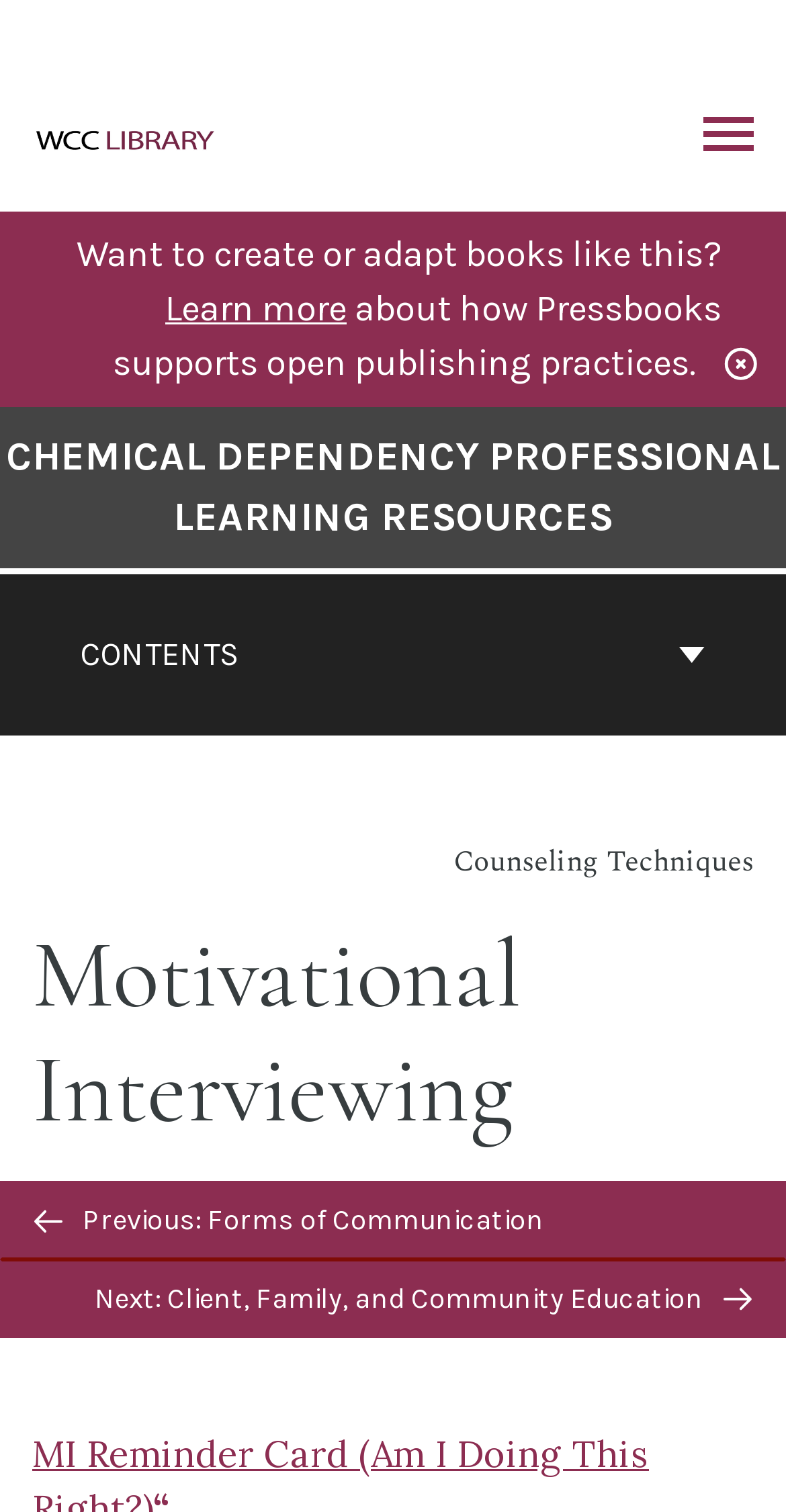What is the current chapter about? Based on the image, give a response in one word or a short phrase.

Motivational Interviewing